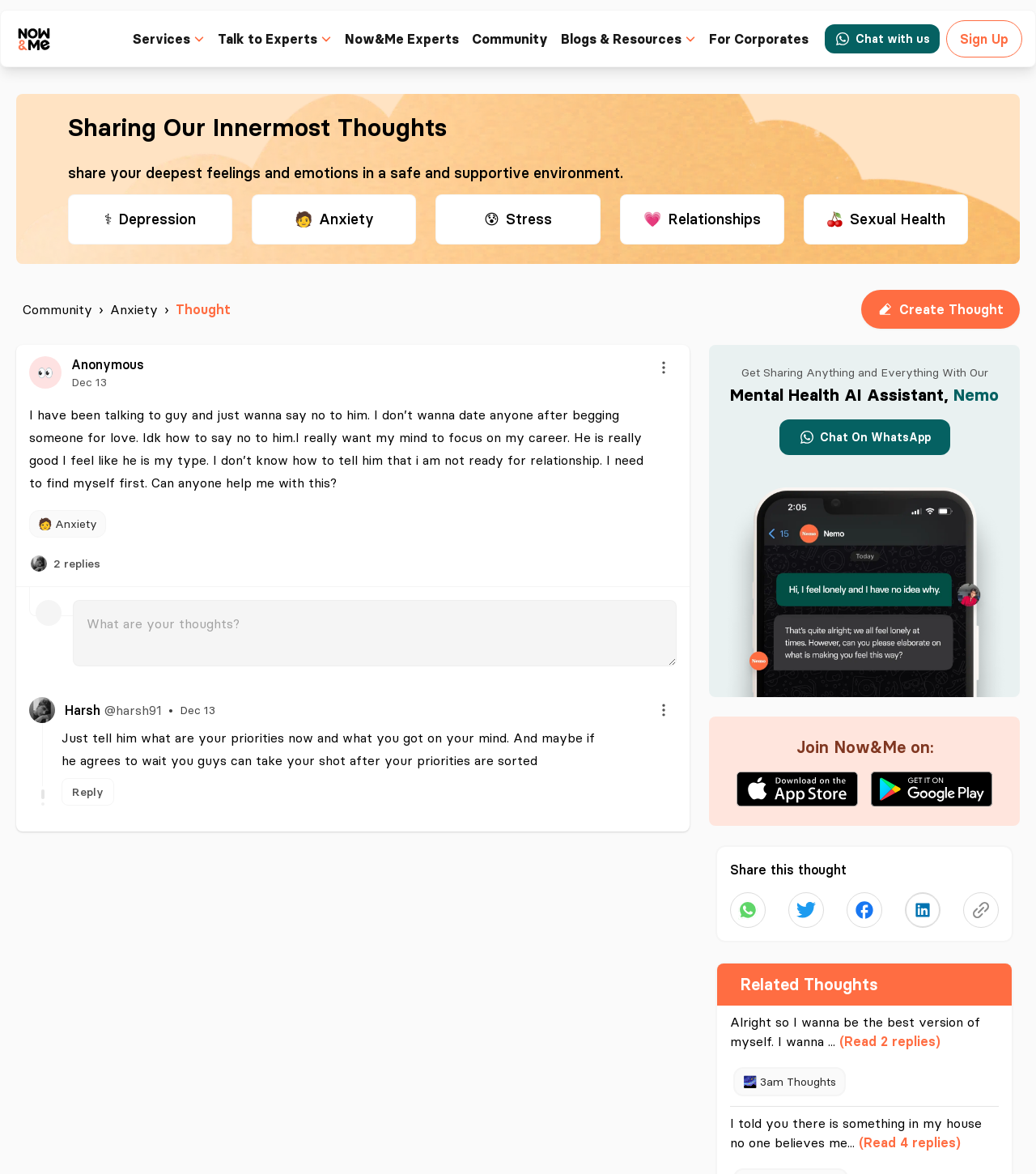Locate the bounding box coordinates of the UI element described by: "aria-label="now&me icon"". Provide the coordinates as four float numbers between 0 and 1, formatted as [left, top, right, bottom].

[0.013, 0.014, 0.055, 0.051]